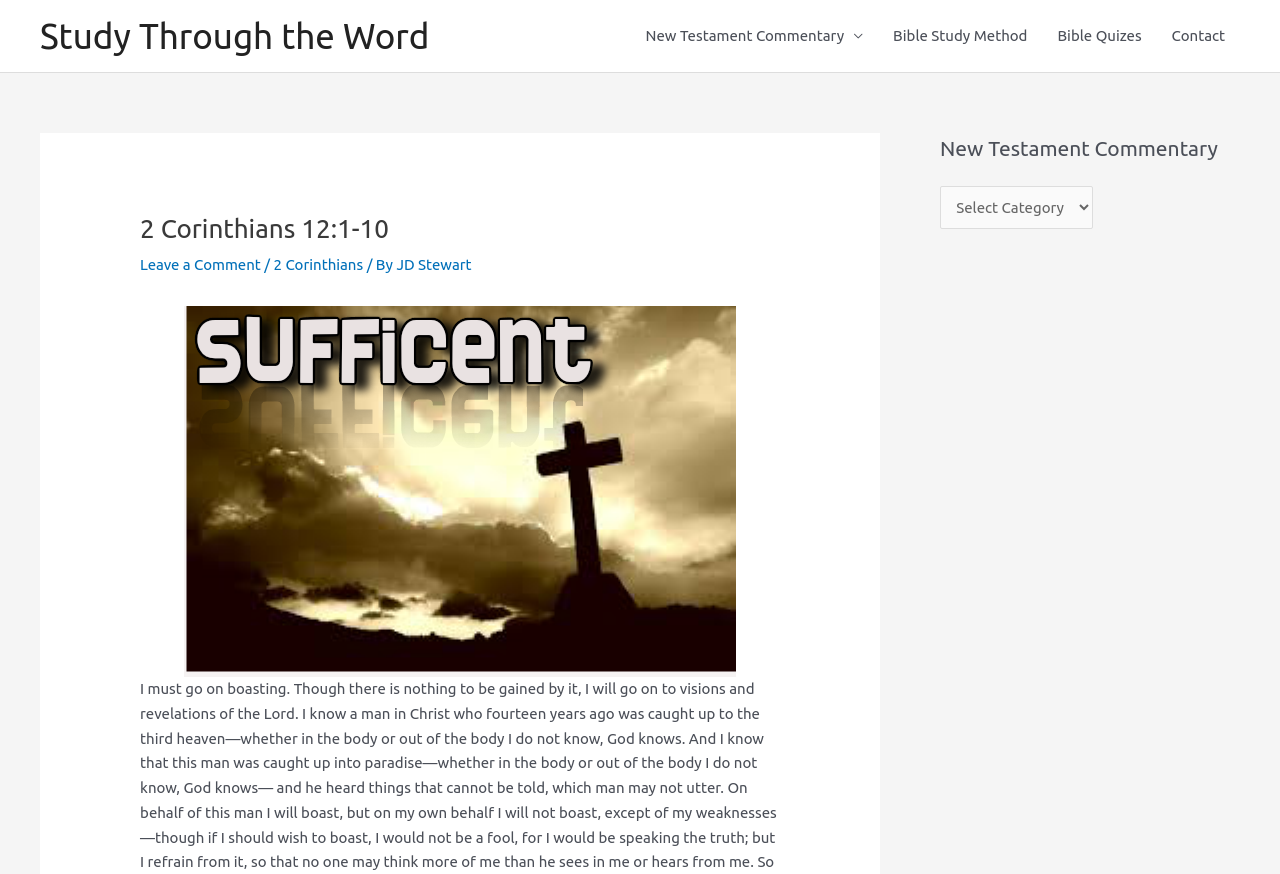Answer this question using a single word or a brief phrase:
What is the image on the webpage about?

Sufficiency